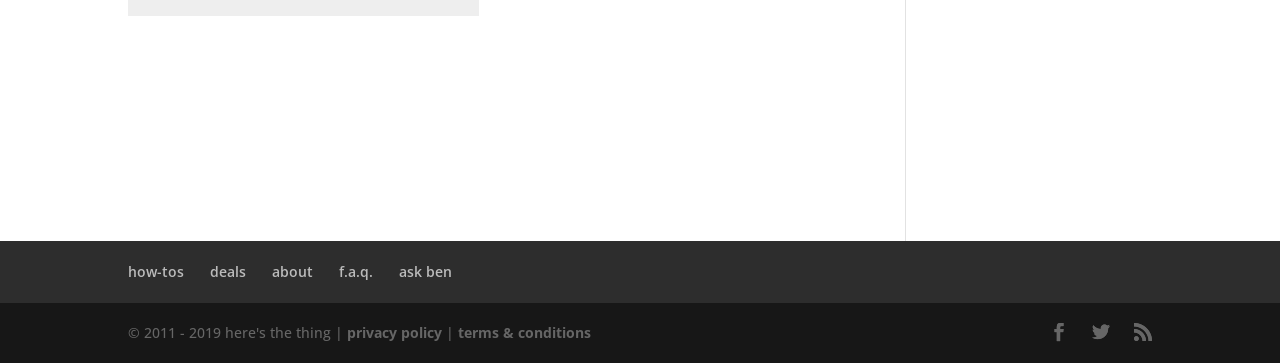Determine the bounding box coordinates of the region I should click to achieve the following instruction: "Read about the website". Ensure the bounding box coordinates are four float numbers between 0 and 1, i.e., [left, top, right, bottom].

[0.212, 0.722, 0.245, 0.775]